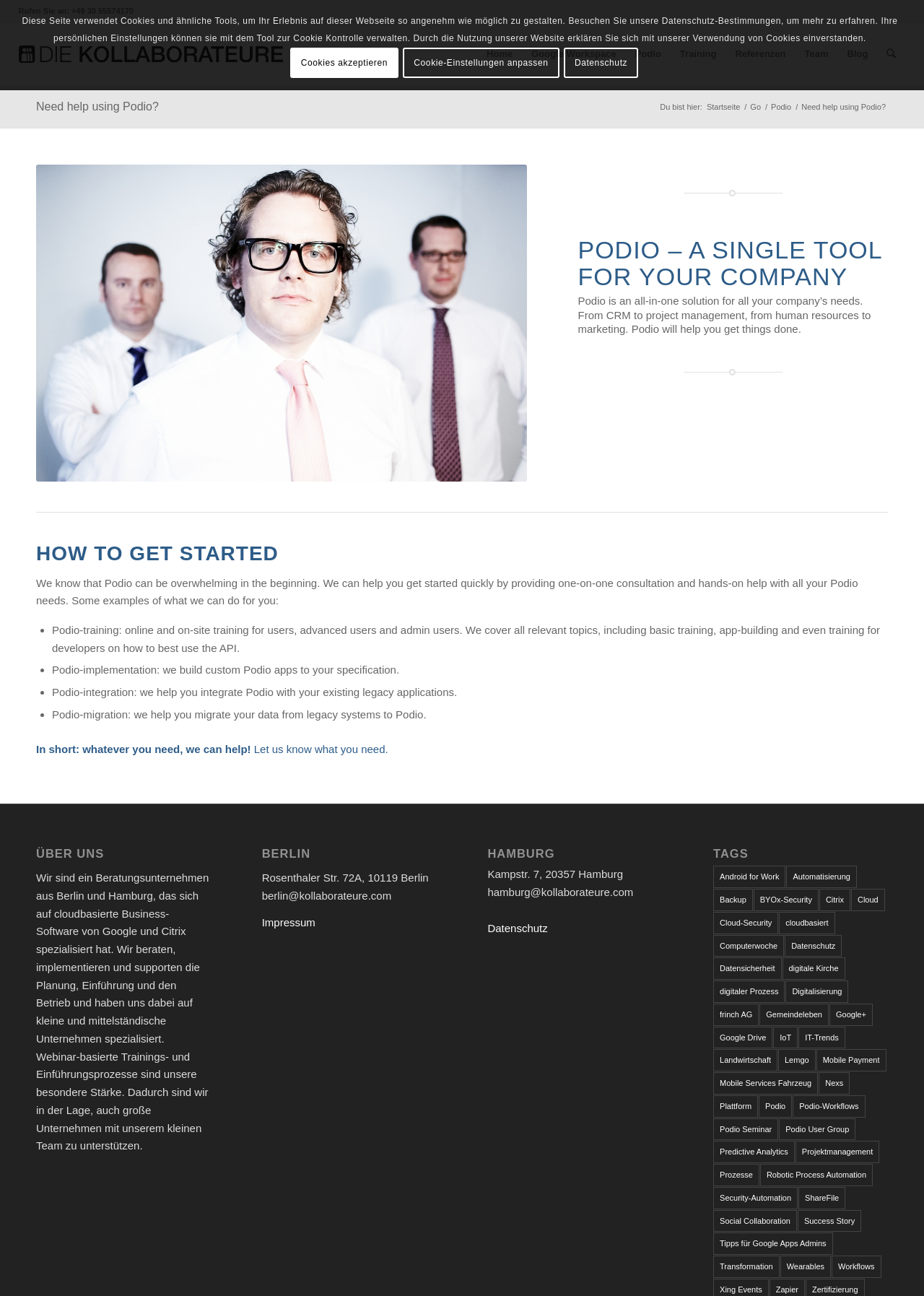Identify the bounding box coordinates of the part that should be clicked to carry out this instruction: "Click on the Kollaborateure Logo".

[0.02, 0.017, 0.306, 0.066]